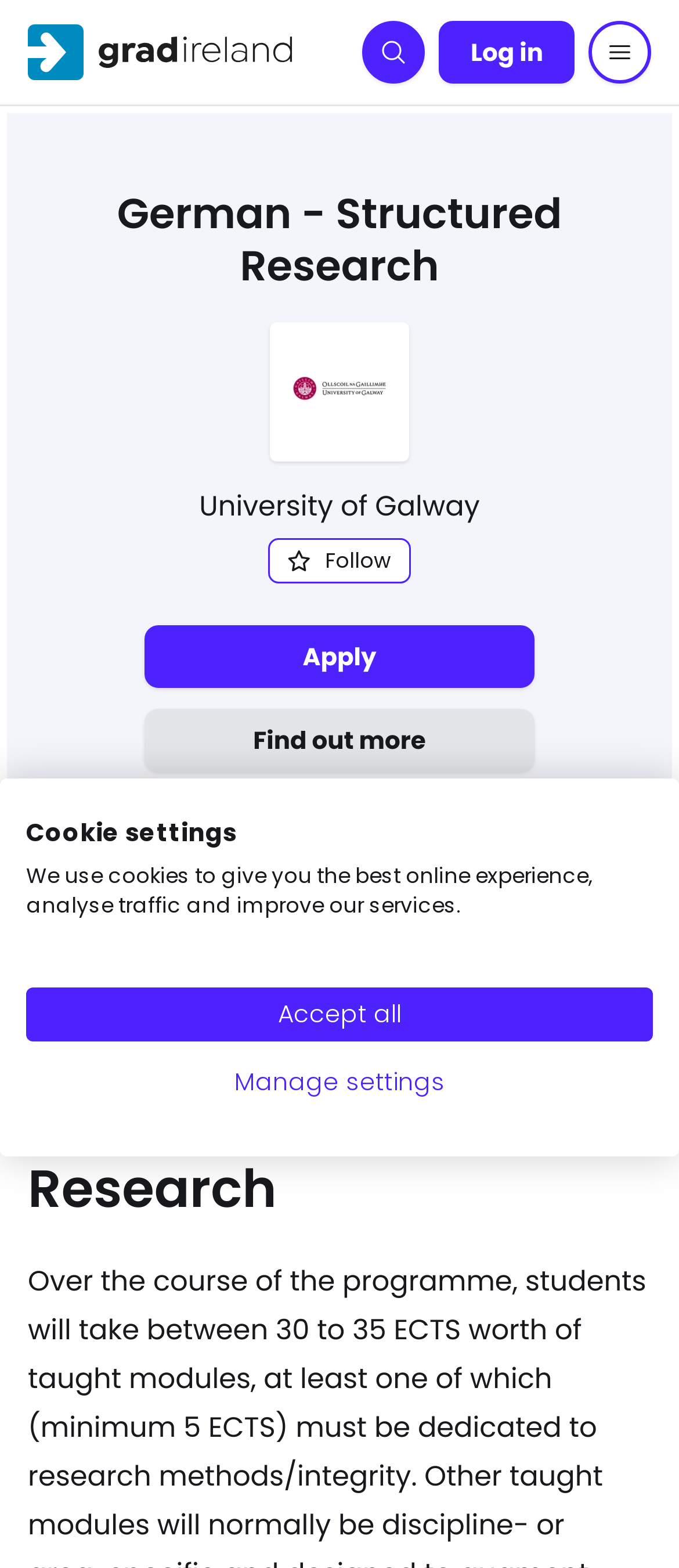What is the name of the university?
Please provide a comprehensive and detailed answer to the question.

I found the answer by looking at the link element with the text 'University of Galway' which is located at the top of the webpage.